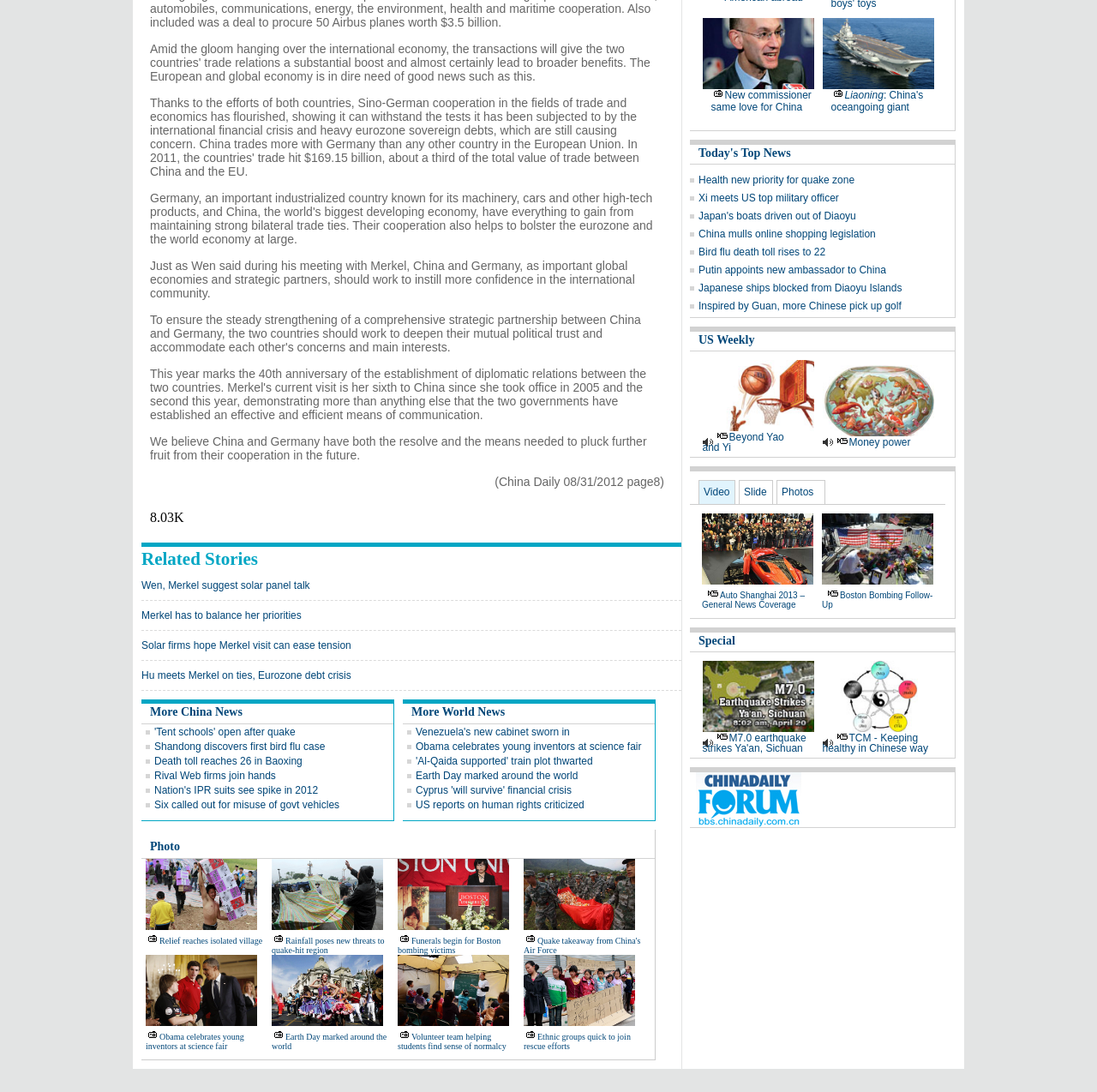Please respond in a single word or phrase: 
What is the topic of the first article?

China and Germany